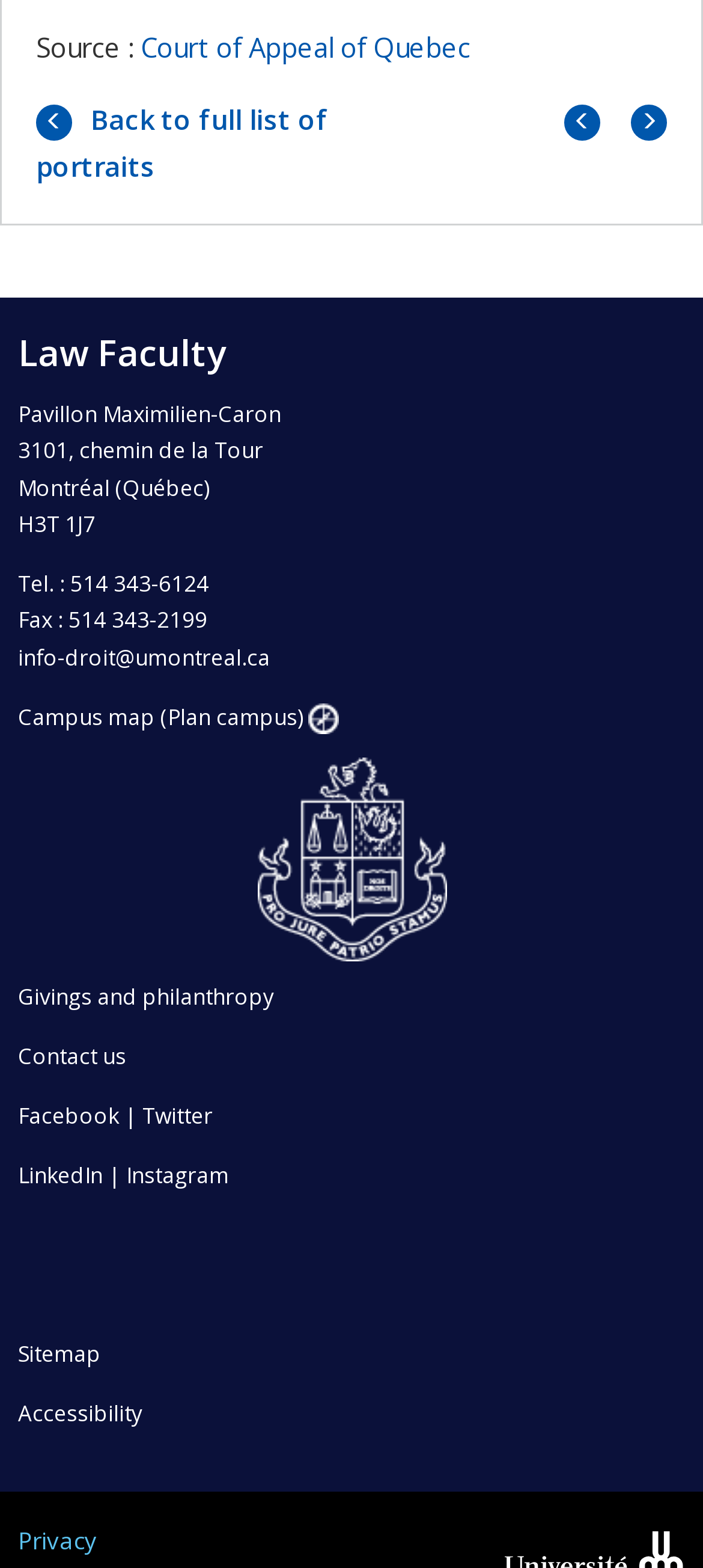Extract the bounding box of the UI element described as: "Previous portrait".

[0.803, 0.065, 0.871, 0.088]